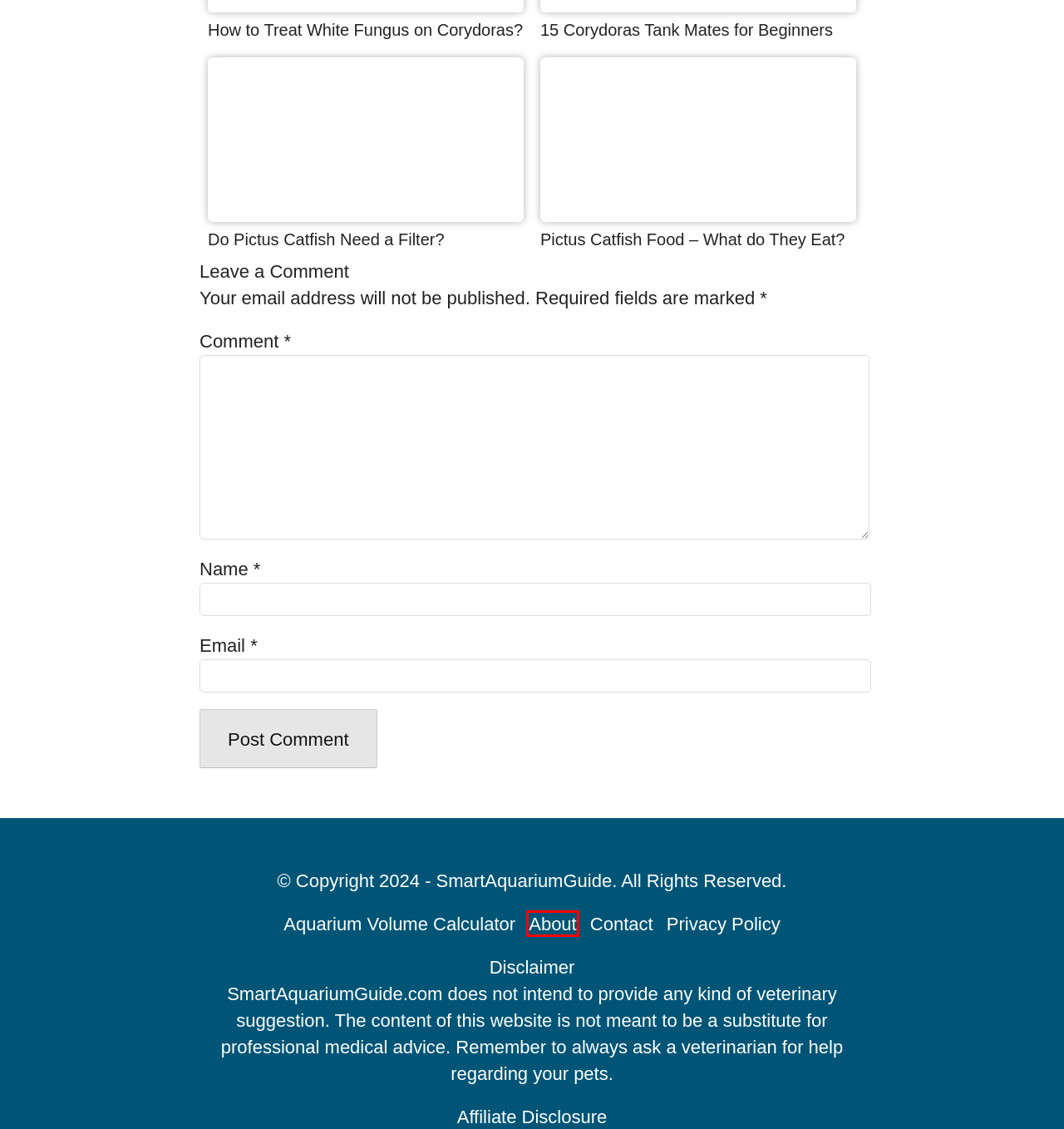Look at the screenshot of a webpage with a red bounding box and select the webpage description that best corresponds to the new page after clicking the element in the red box. Here are the options:
A. Privacy Policy - SmartAquariumGuide
B. Do Pictus Catfish Need a Heater?
C. Contact - SmartAquariumGuide
D. About - SmartAquariumGuide
E. Aquarium Volume Calculator - Find Your Fish Tank's Capacity - SmartAquariumGuide
F. What do Brine Shrimp Eat? Feeding Guide
G. 15 Corydoras Tank Mates for Beginners
H. The Ultimate Resource for Aquariums & Fish Keeping – Smart Aquarium Guide

D